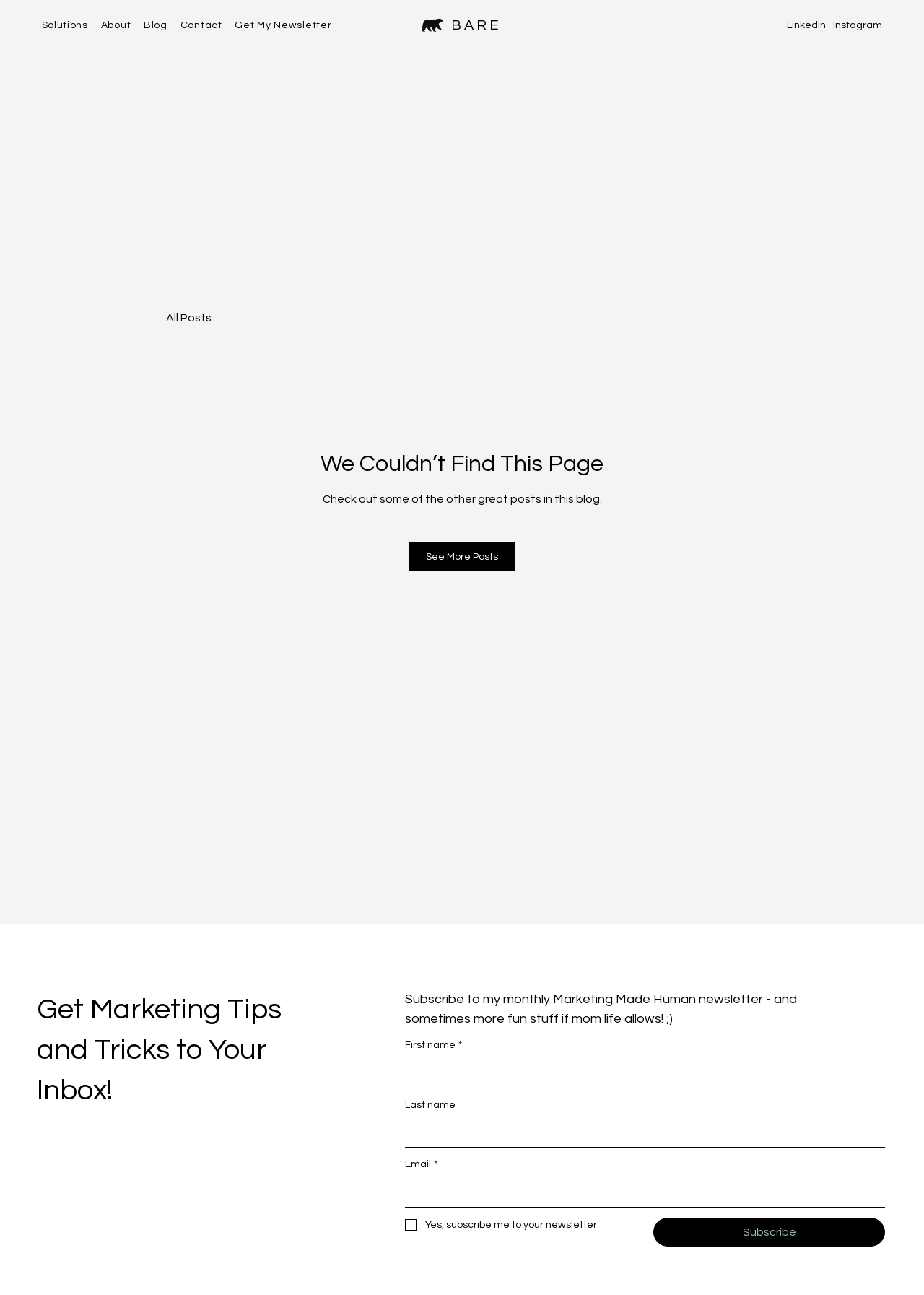Identify the bounding box of the HTML element described here: "PreviouS POST". Provide the coordinates as four float numbers between 0 and 1: [left, top, right, bottom].

None